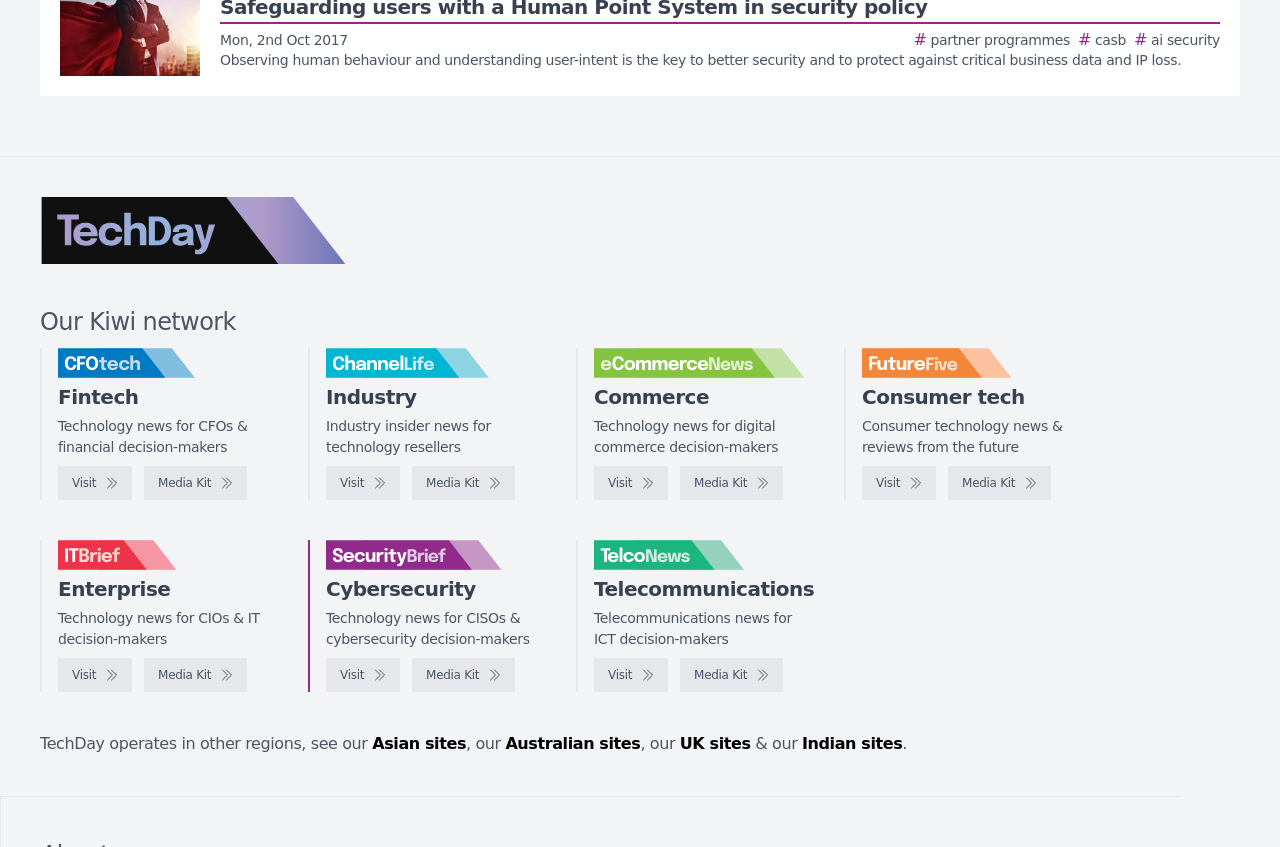Using the provided element description: "Australian sites", determine the bounding box coordinates of the corresponding UI element in the screenshot.

[0.395, 0.866, 0.5, 0.889]